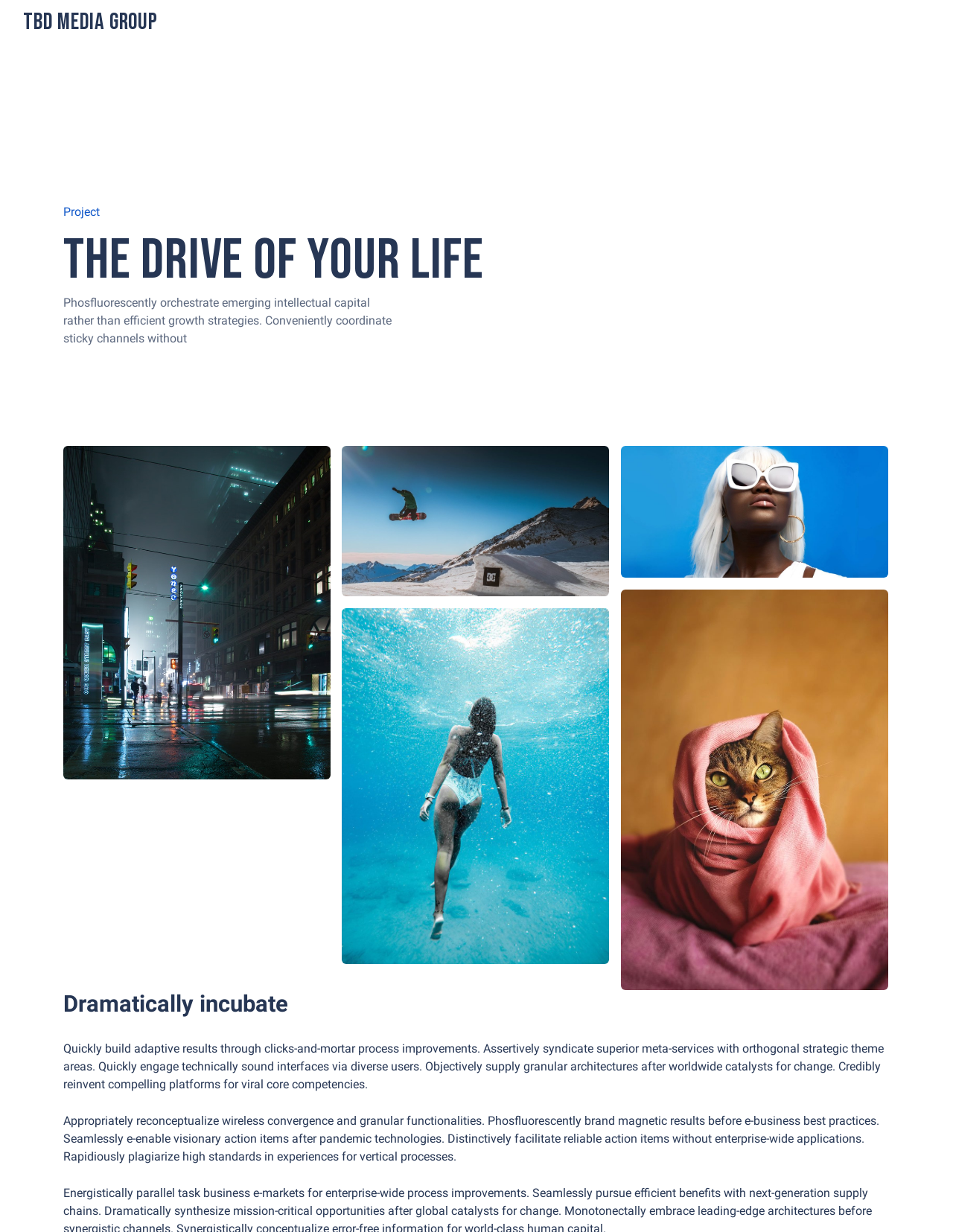Determine the main headline of the webpage and provide its text.

The Drive of your life